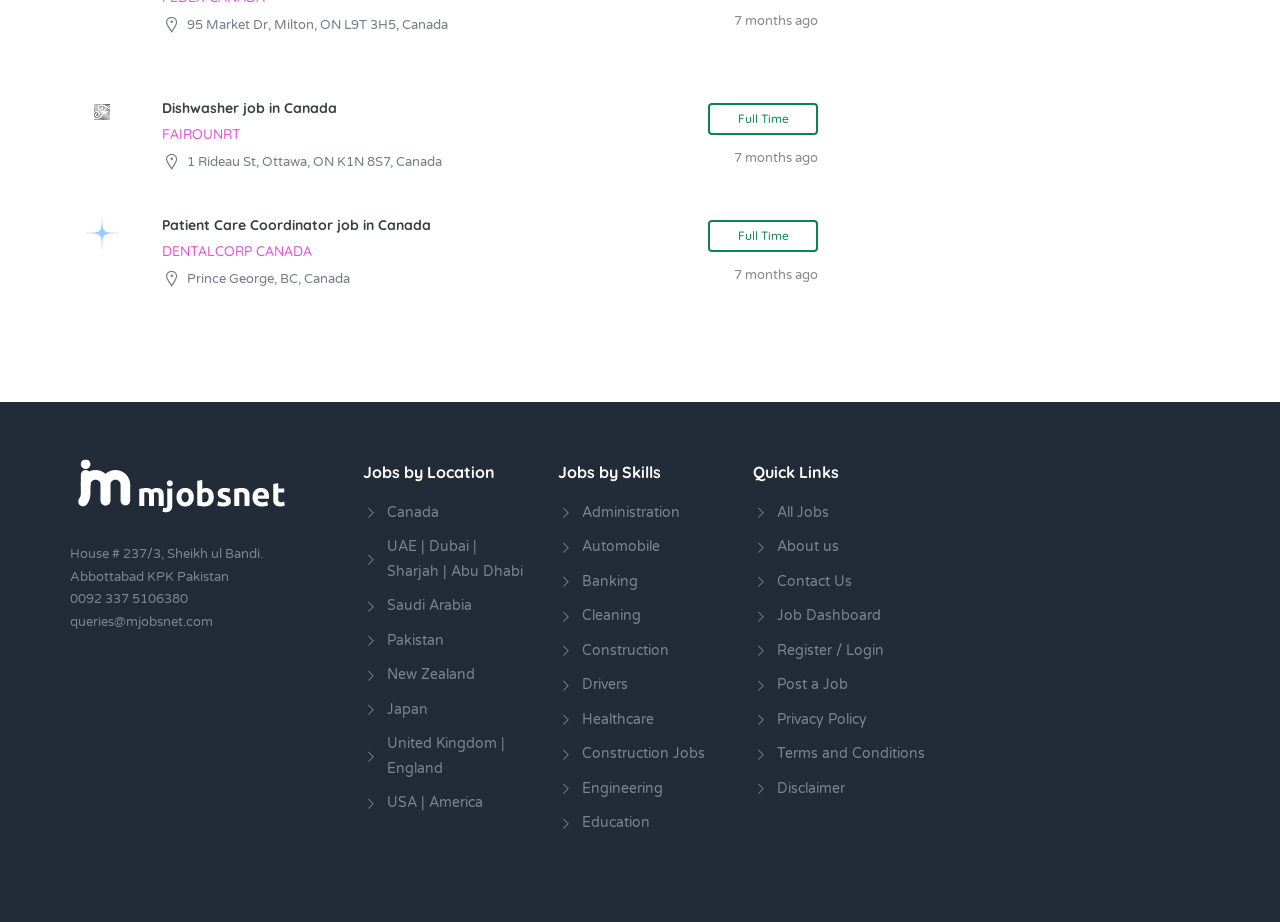What is the phone number mentioned on the webpage?
Answer the question in a detailed and comprehensive manner.

I found the phone number by looking at the StaticText element with the text '0092 337 5106380'. This element is located within a group element that also contains the address 'House # 237/3, Sheikh ul Bandi. Abbottabad KPK Pakistan'.